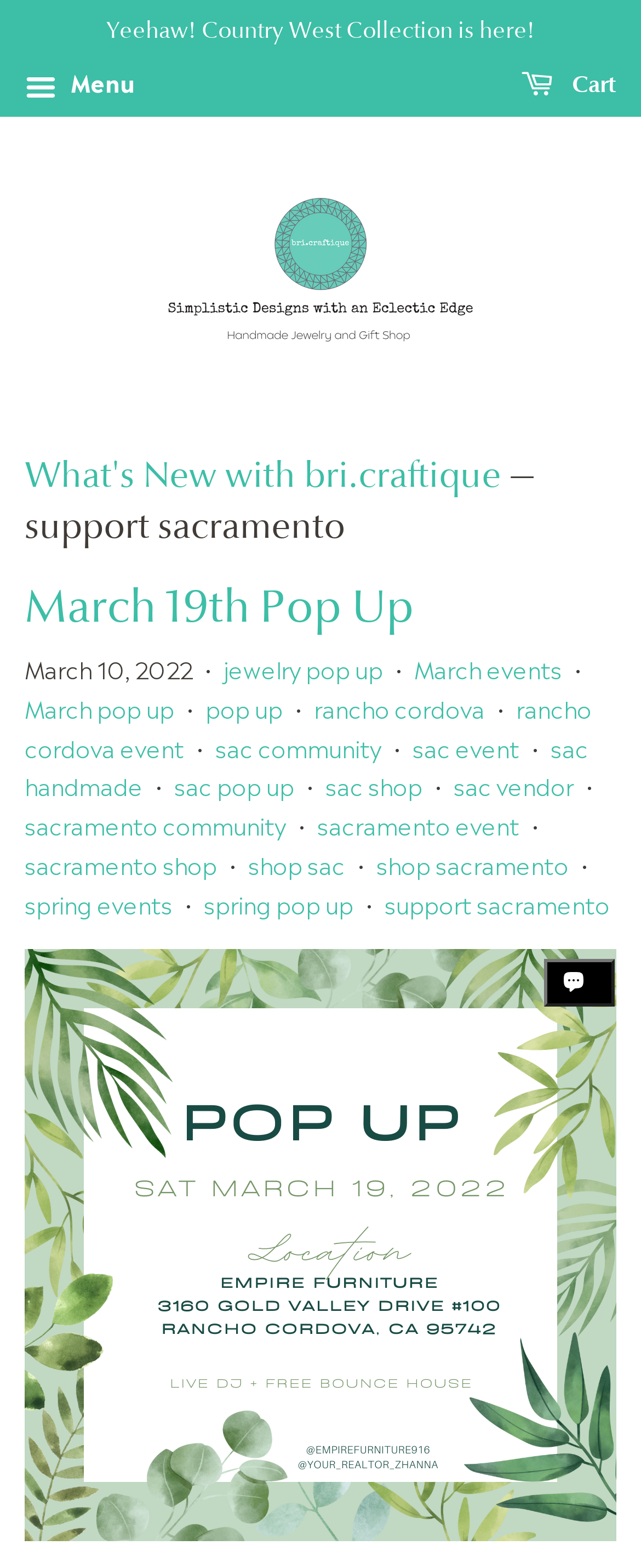Identify the main title of the webpage and generate its text content.

What's New with bri.craftique — support sacramento